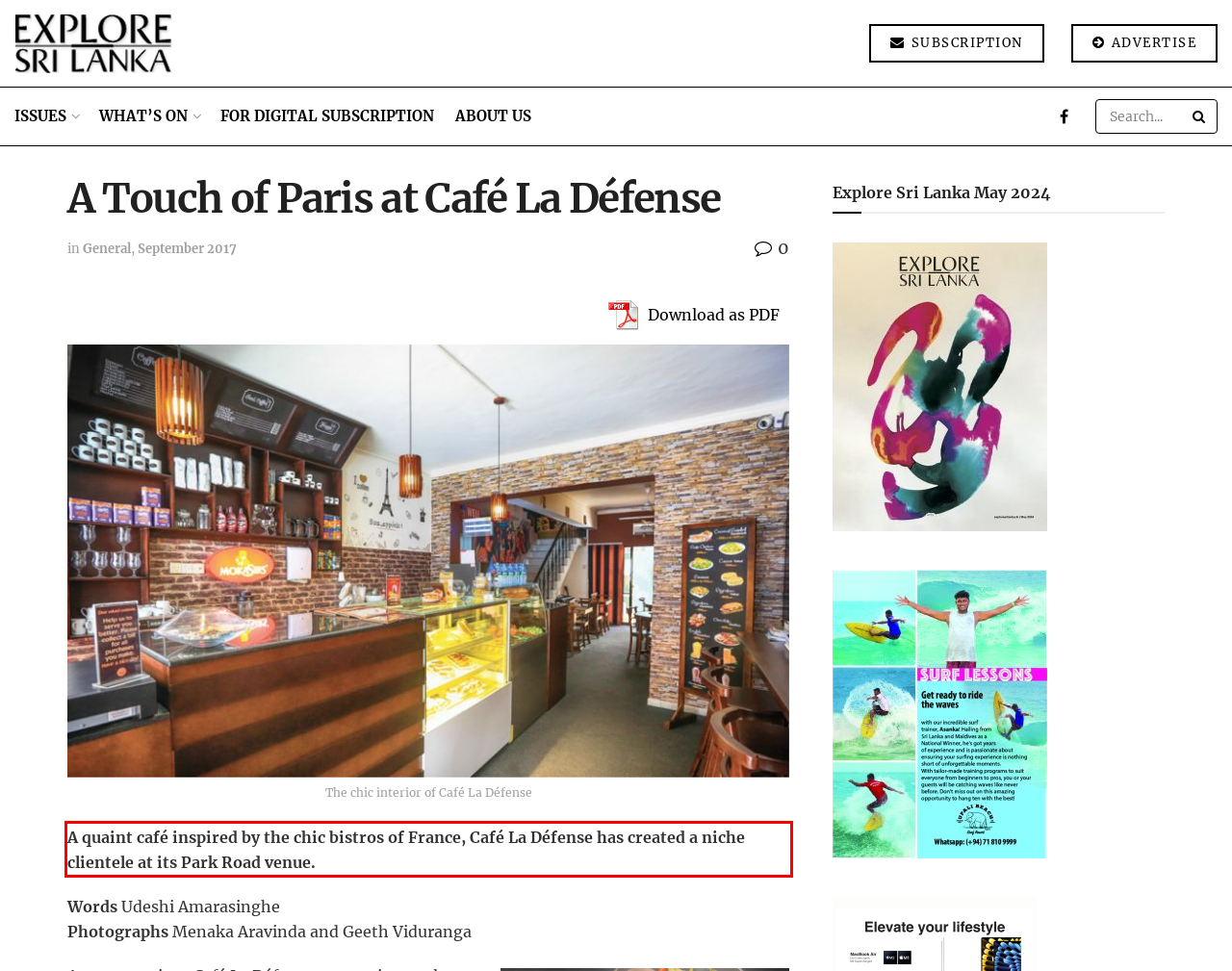Given a webpage screenshot, identify the text inside the red bounding box using OCR and extract it.

A quaint café inspired by the chic bistros of France, Café La Défense has created a niche clientele at its Park Road venue.